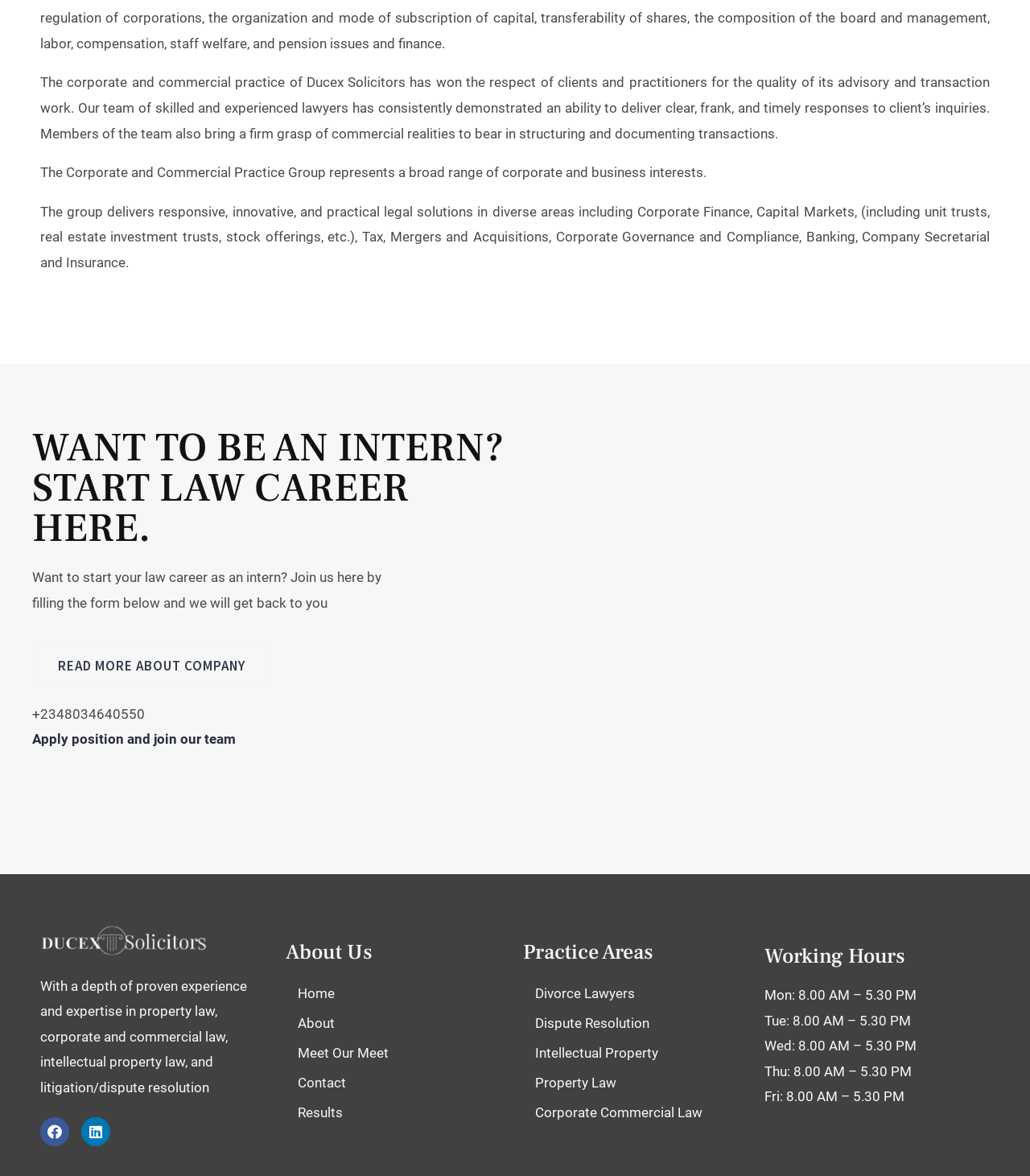Determine the bounding box coordinates of the UI element described below. Use the format (top-left x, top-left y, bottom-right x, bottom-right y) with floating point numbers between 0 and 1: Meet Our Meet

[0.277, 0.883, 0.5, 0.908]